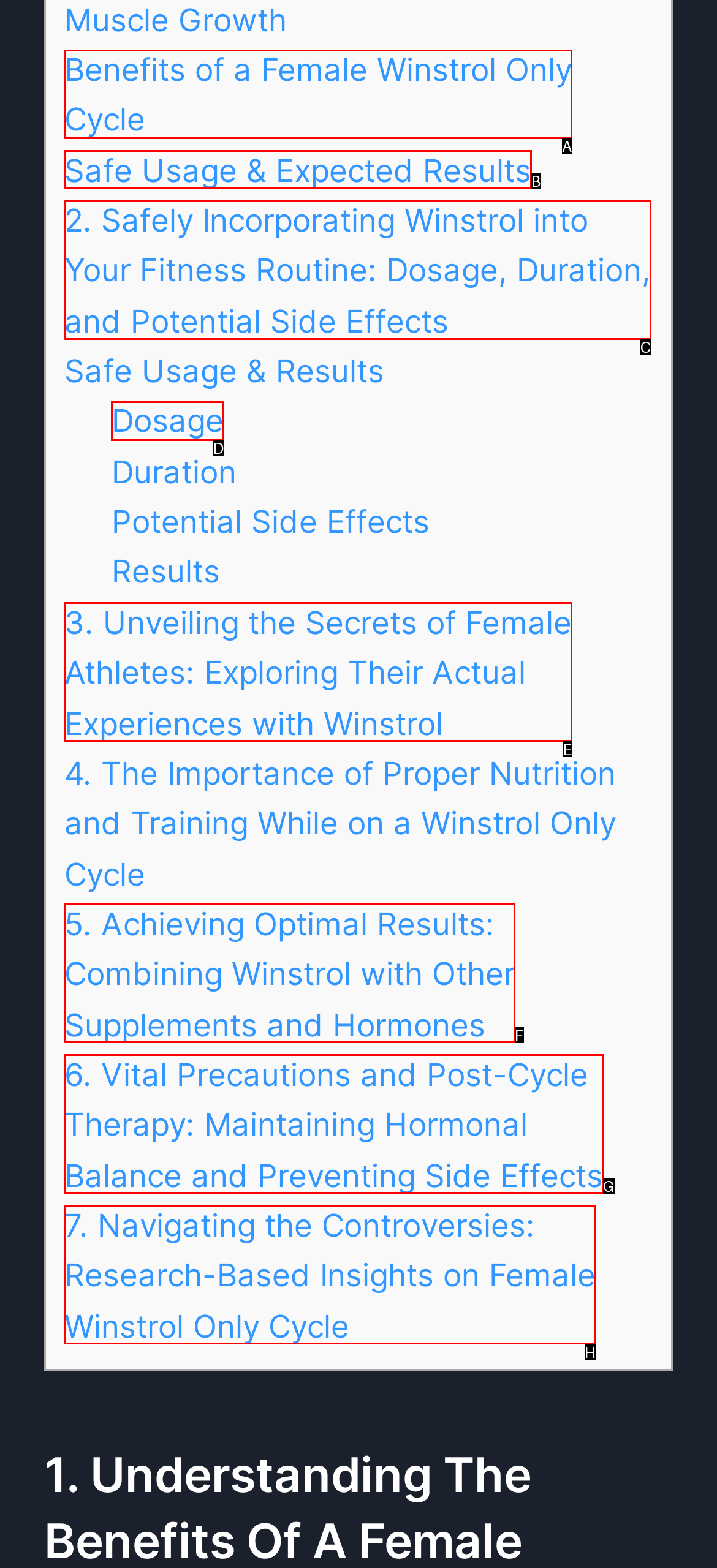Indicate the HTML element that should be clicked to perform the task: Read about 'Dosage' Reply with the letter corresponding to the chosen option.

D